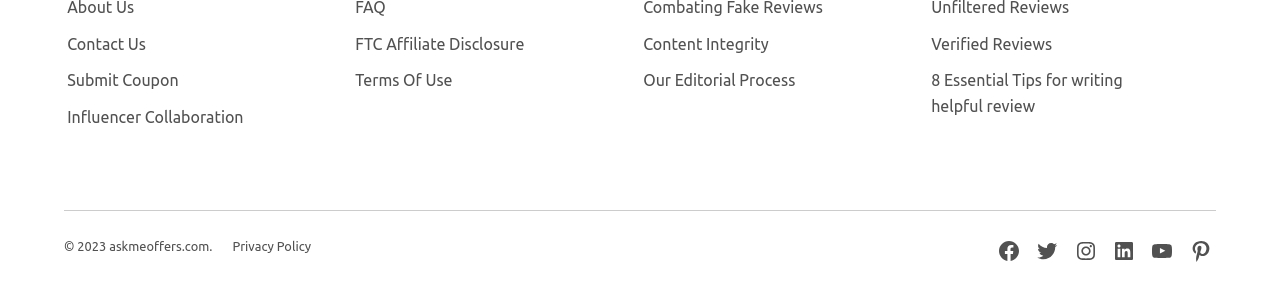Please identify the bounding box coordinates of the clickable element to fulfill the following instruction: "Visit our Facebook page". The coordinates should be four float numbers between 0 and 1, i.e., [left, top, right, bottom].

[0.779, 0.835, 0.798, 0.922]